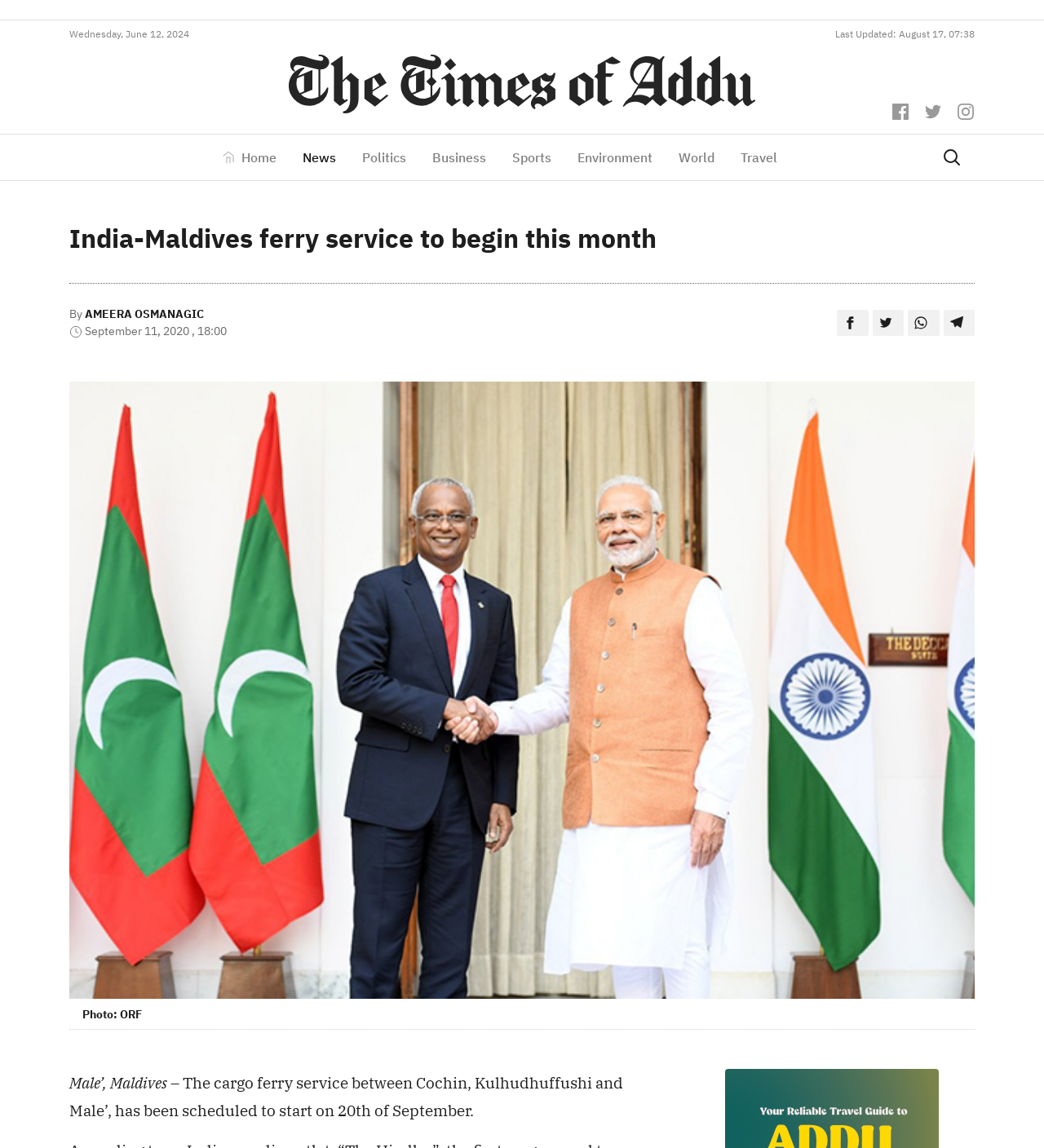What is the name of the author of the news article?
Using the image, elaborate on the answer with as much detail as possible.

I found the name of the author by looking at the section below the title of the article, where it says 'By AMEERA OSMANAGIC'.